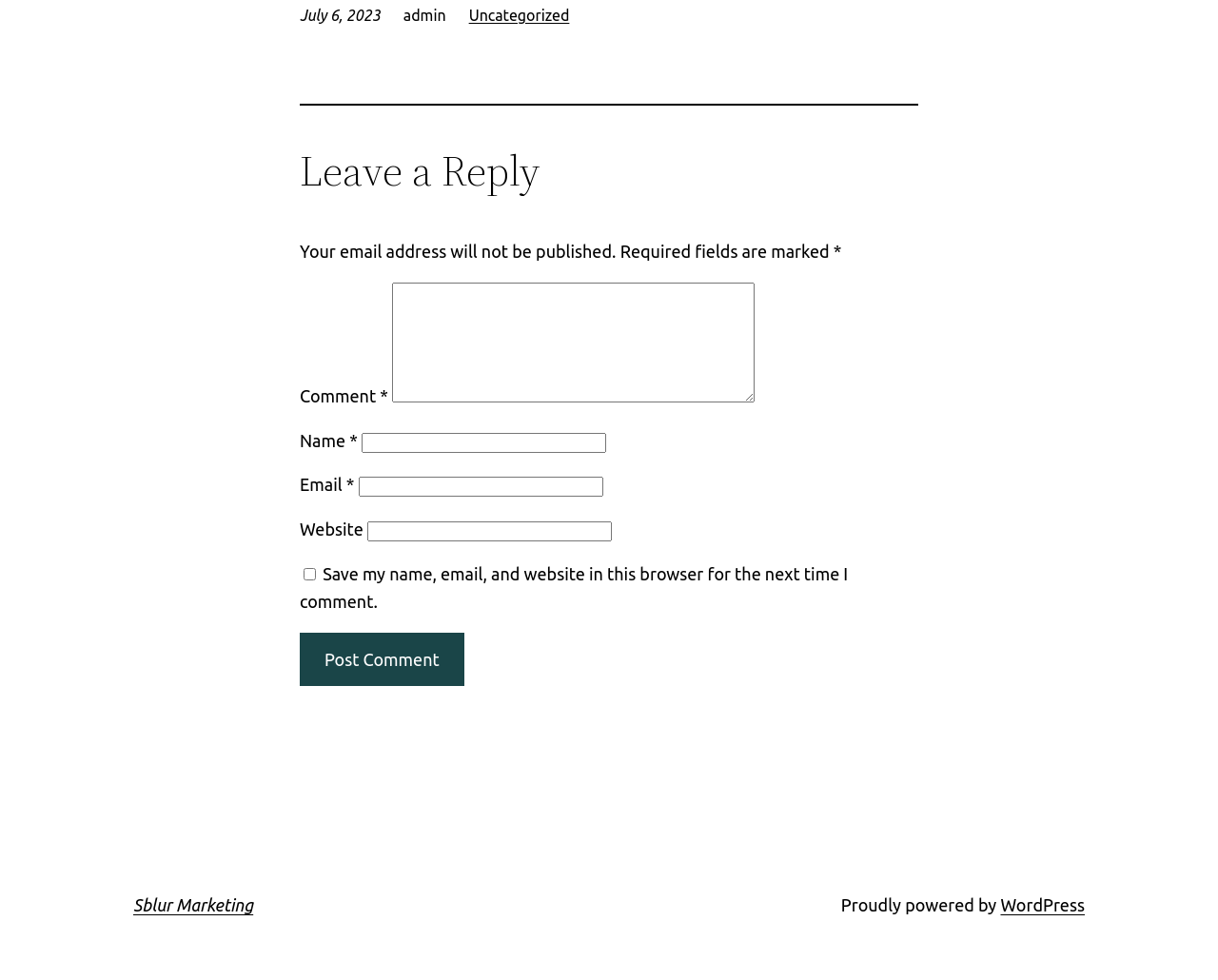Given the content of the image, can you provide a detailed answer to the question?
What is the label of the checkbox below the 'Email' text box?

The checkbox is located below the 'Email' text box, and its label is 'Save my name, email, and website in this browser for the next time I comment.'.